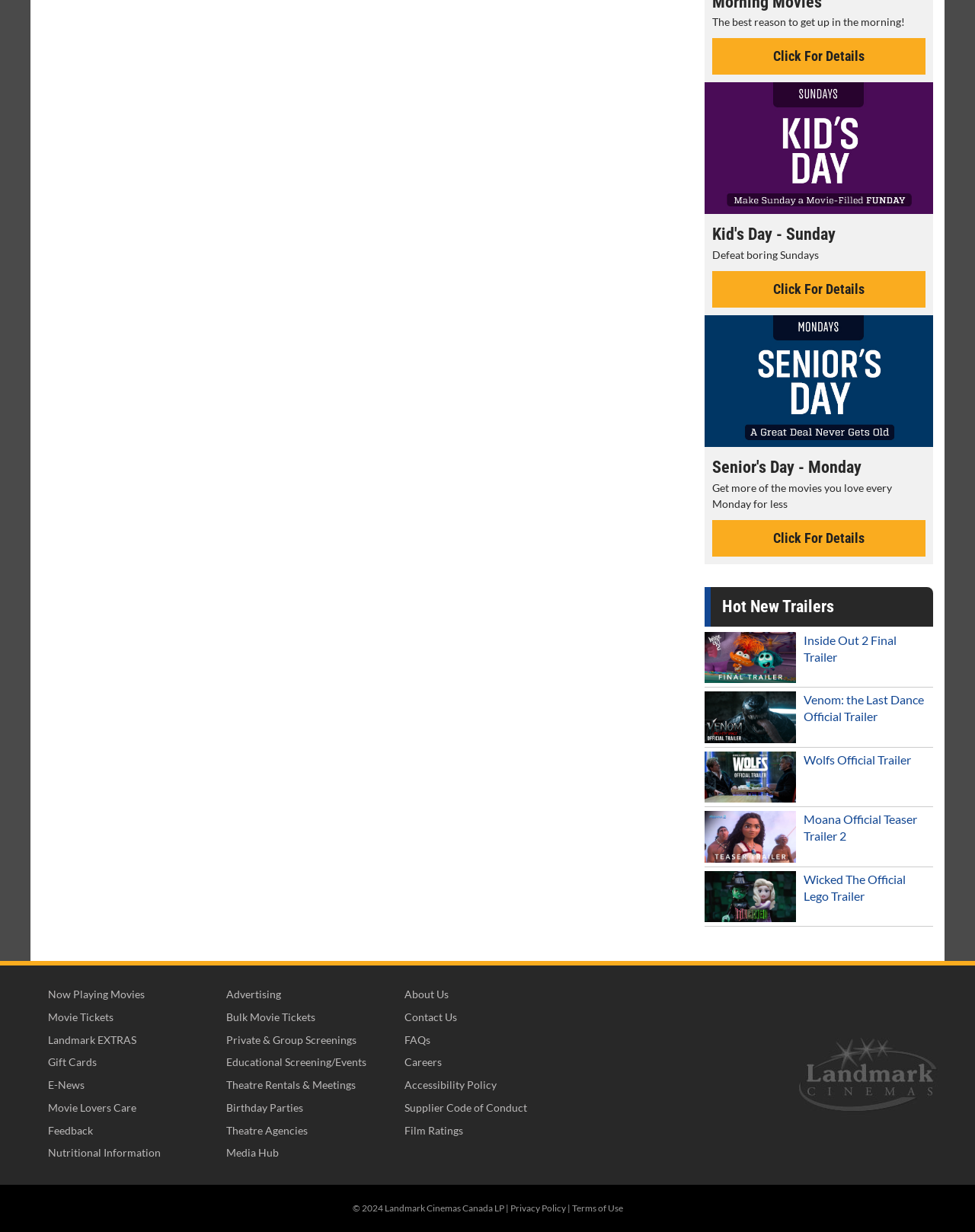Provide a short answer using a single word or phrase for the following question: 
What type of content is available under 'Hot New Trailers'?

Movie trailers